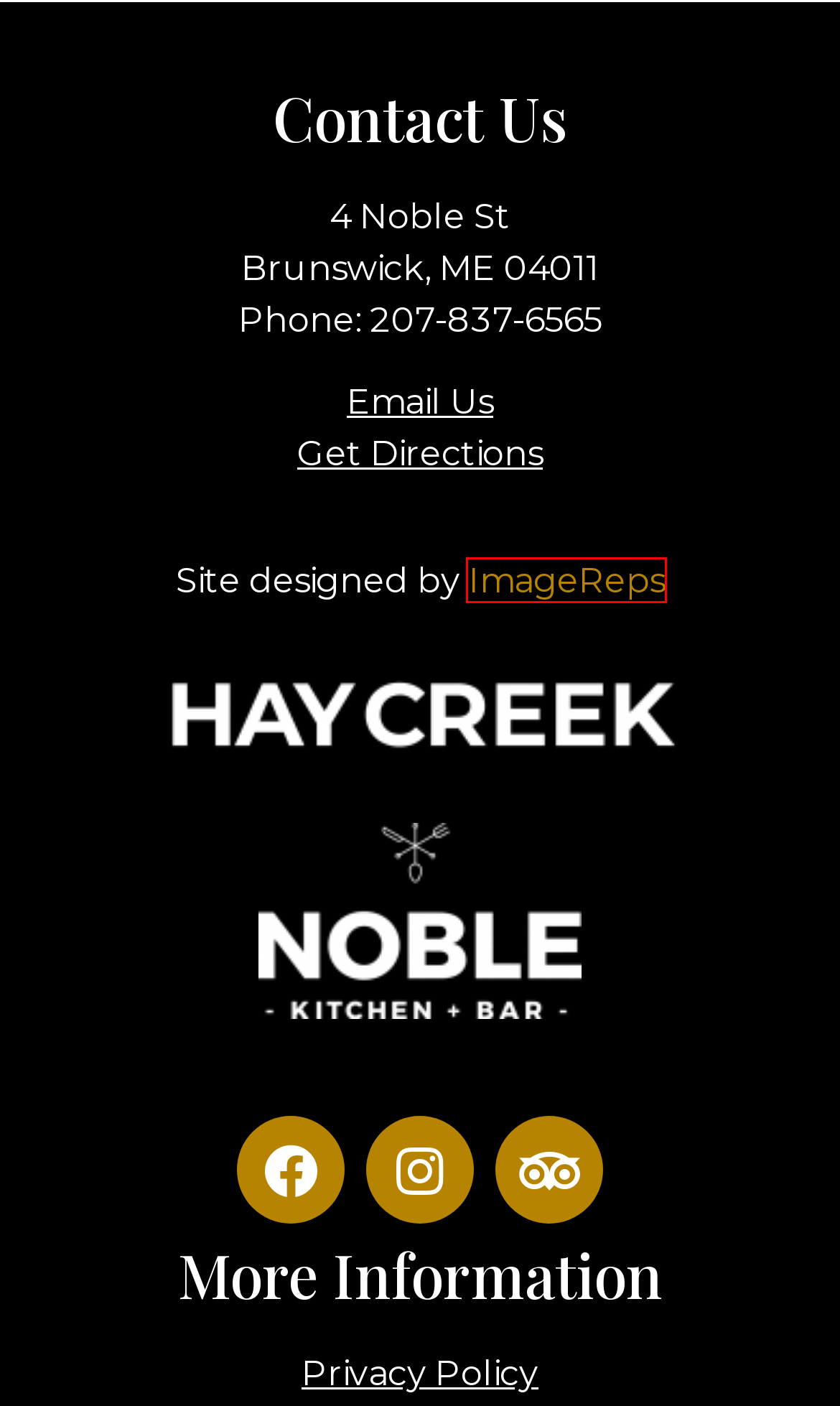You are given a screenshot depicting a webpage with a red bounding box around a UI element. Select the description that best corresponds to the new webpage after clicking the selected element. Here are the choices:
A. Privacy Policy - The Brunswick Hotel
B. Resort Jobs | Hay Creek Hotels | Hospitality Careers
C. Accessibility - The Brunswick Hotel
D. Digital Marketing Home - ImageReps
E. home page - Noble Kitchen + Bar
F. Hay Creek Hotels
G. Event Inquiry Form - The Brunswick Hotel
H. Site Map - The Brunswick Hotel

D